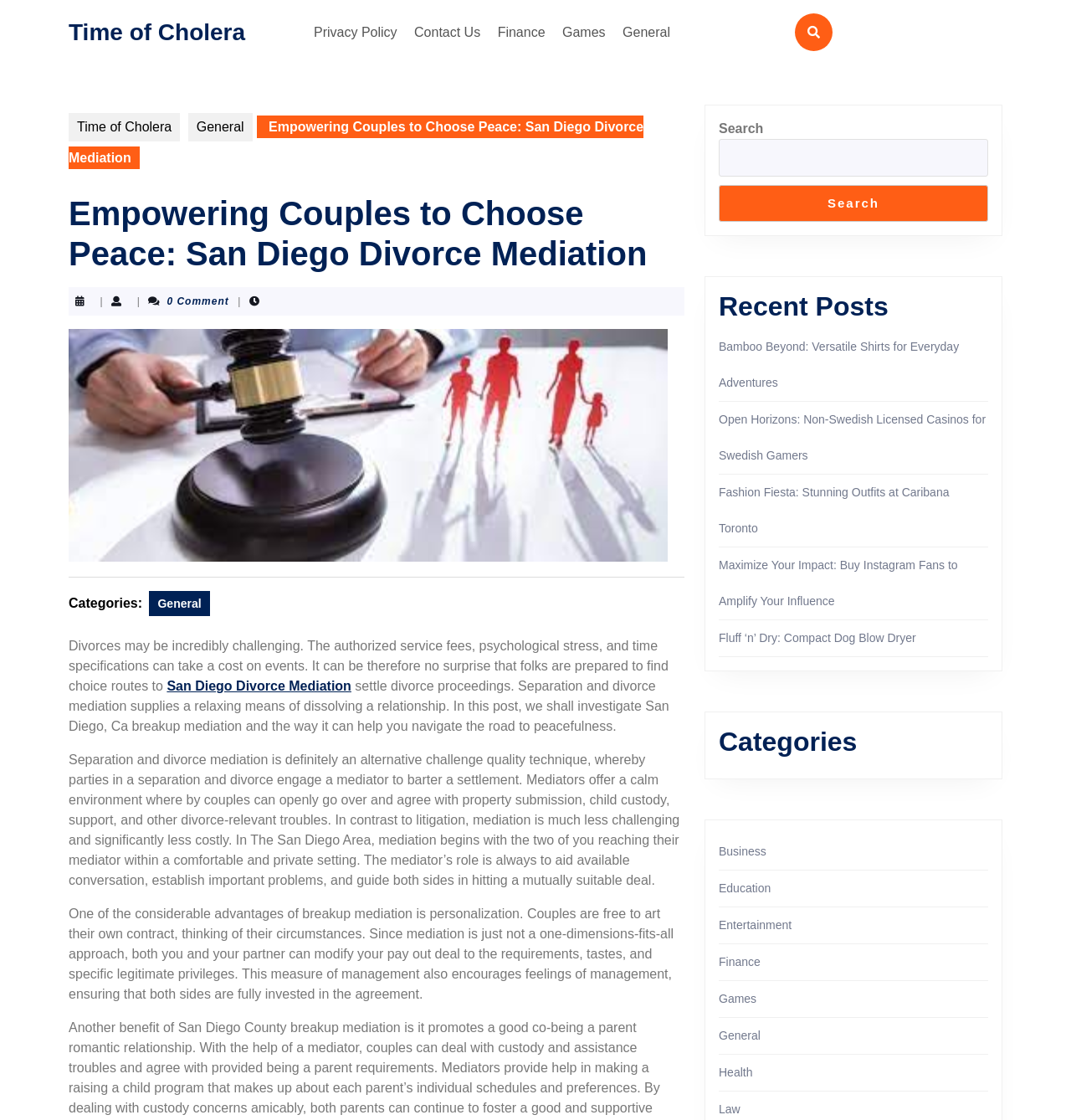Determine the bounding box coordinates for the area you should click to complete the following instruction: "Search for products".

None